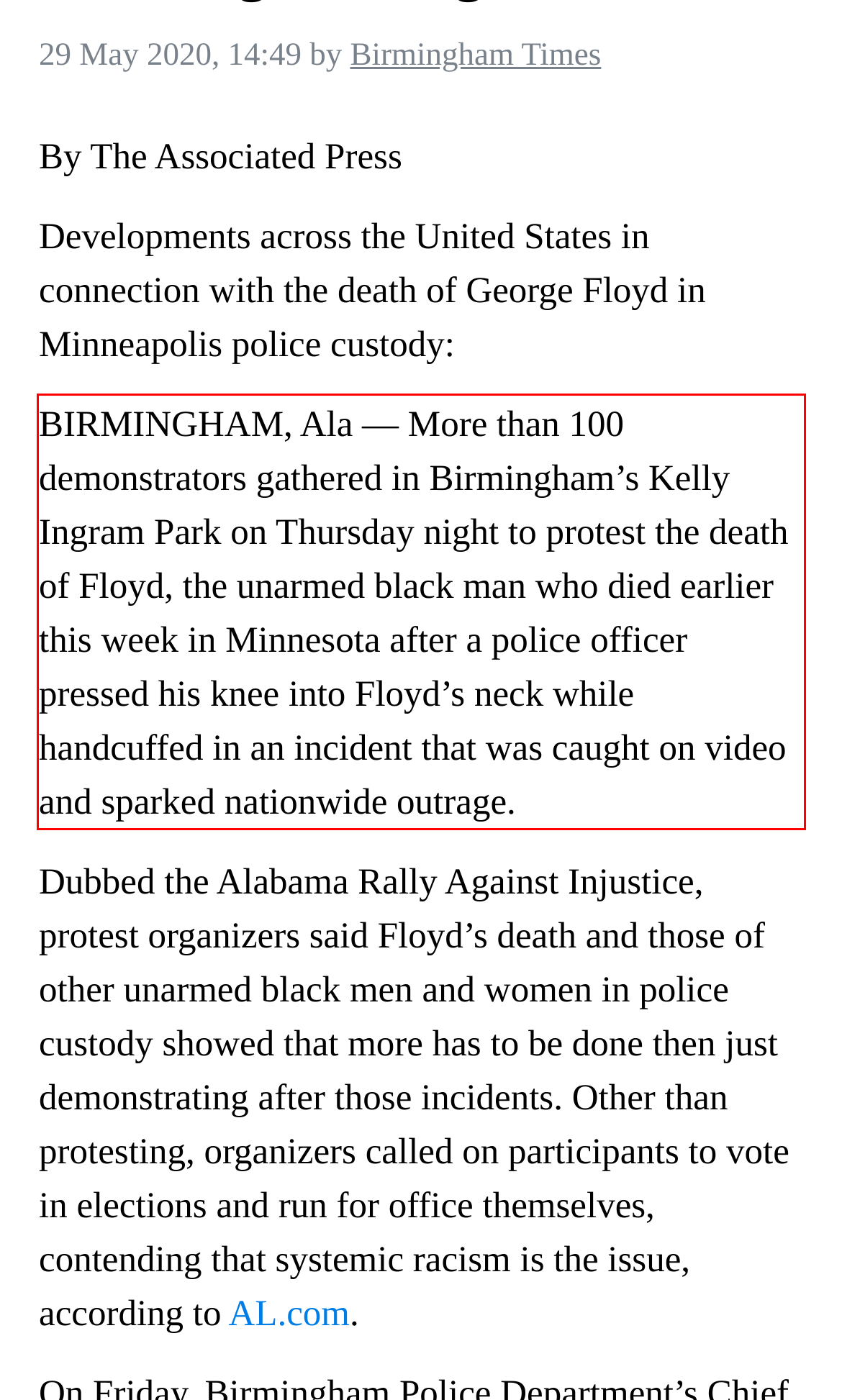Using the provided screenshot, read and generate the text content within the red-bordered area.

BIRMINGHAM, Ala — More than 100 demonstrators gathered in Birmingham’s Kelly Ingram Park on Thursday night to protest the death of Floyd, the unarmed black man who died earlier this week in Minnesota after a police officer pressed his knee into Floyd’s neck while handcuffed in an incident that was caught on video and sparked nationwide outrage.